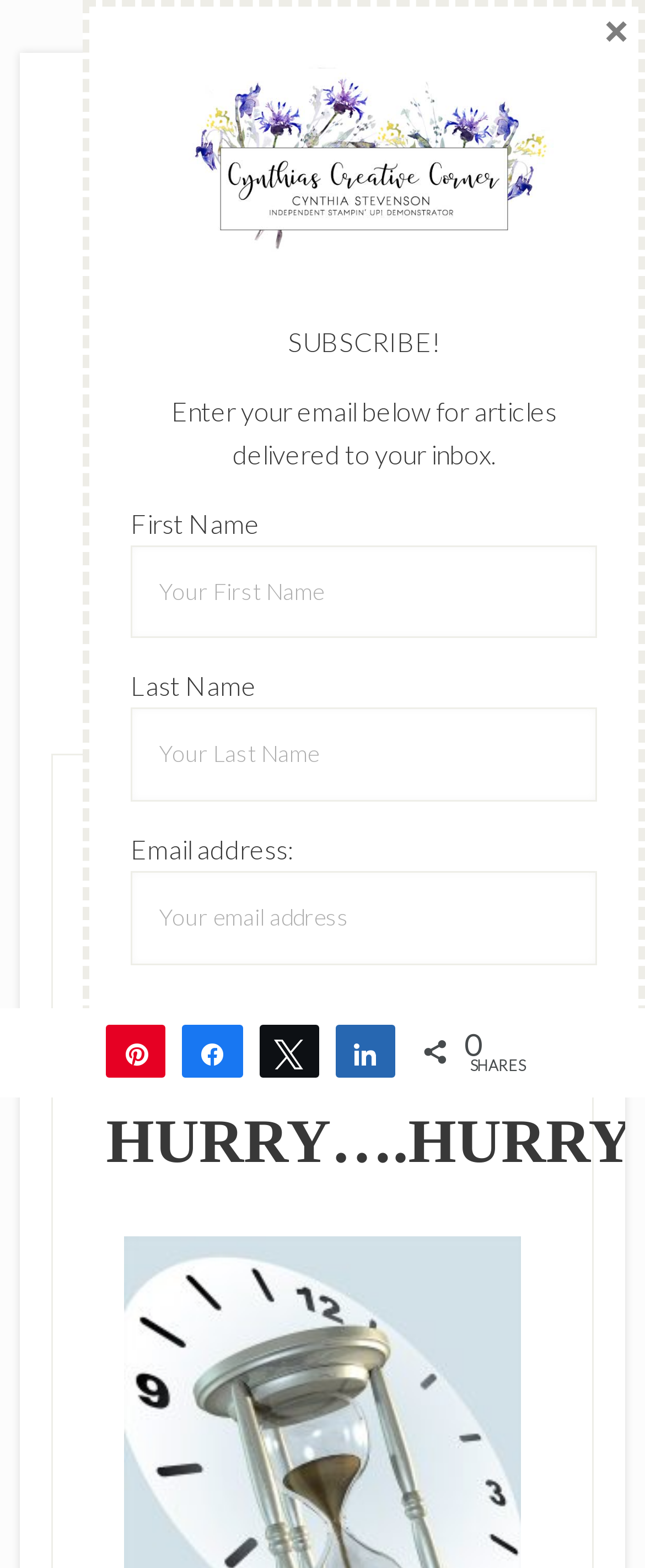Offer an in-depth caption of the entire webpage.

This webpage is a blog post titled "HURRY, TIME'S RUNNING OUT!" by Cynthia Stevenson, a Stampin' Up! Demonstrator. At the top, there is a navigation menu with links to "Skip to main content" and "Skip to primary sidebar". Below that, there is a button with a menu icon, which is not expanded. 

To the right of the menu button, there is a header section with the title "Cynthia Stevenson, Stampin Up! Demonstrator" and a subheading "HURRY, TIME’S RUNNING OUT!". Below the subheading, there is a time element showing the date "October 2, 2010". 

On the left side of the page, there is a section with a heading "Cynthias Creative Corner" accompanied by an image. Below that, there is a call-to-action section with a "SUBSCRIBE!" button and a text input field to enter an email address. The section also includes text fields to enter first and last names. 

On the right side of the page, there are social media links to share the content, including "A Pin", "k Share", "N Tweet", and "s Share". Below these links, there is a counter showing "0" shares. 

At the top right corner of the page, there is a close button with an "×" symbol.